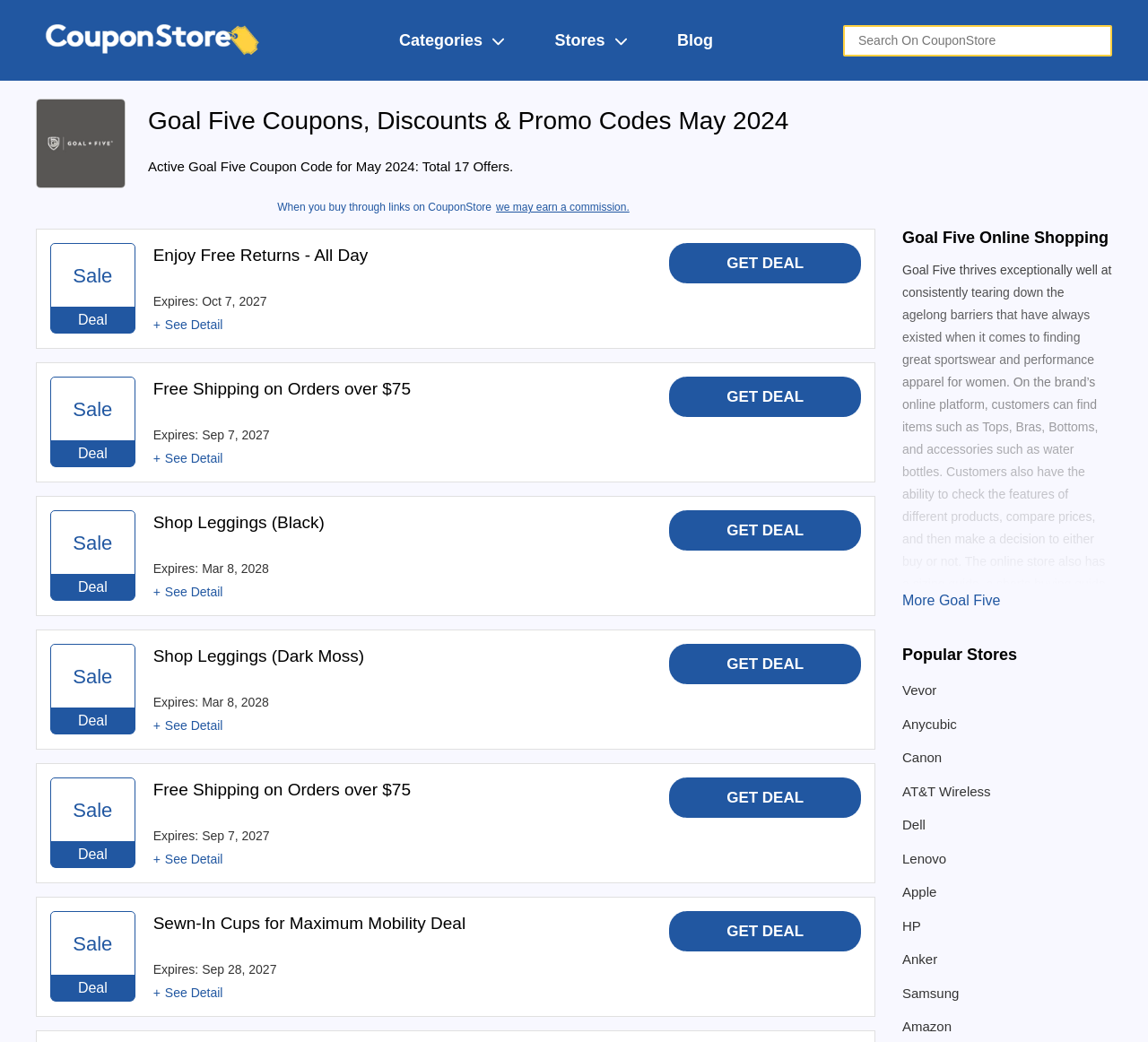Locate and generate the text content of the webpage's heading.

Goal Five Coupons, Discounts & Promo Codes May 2024